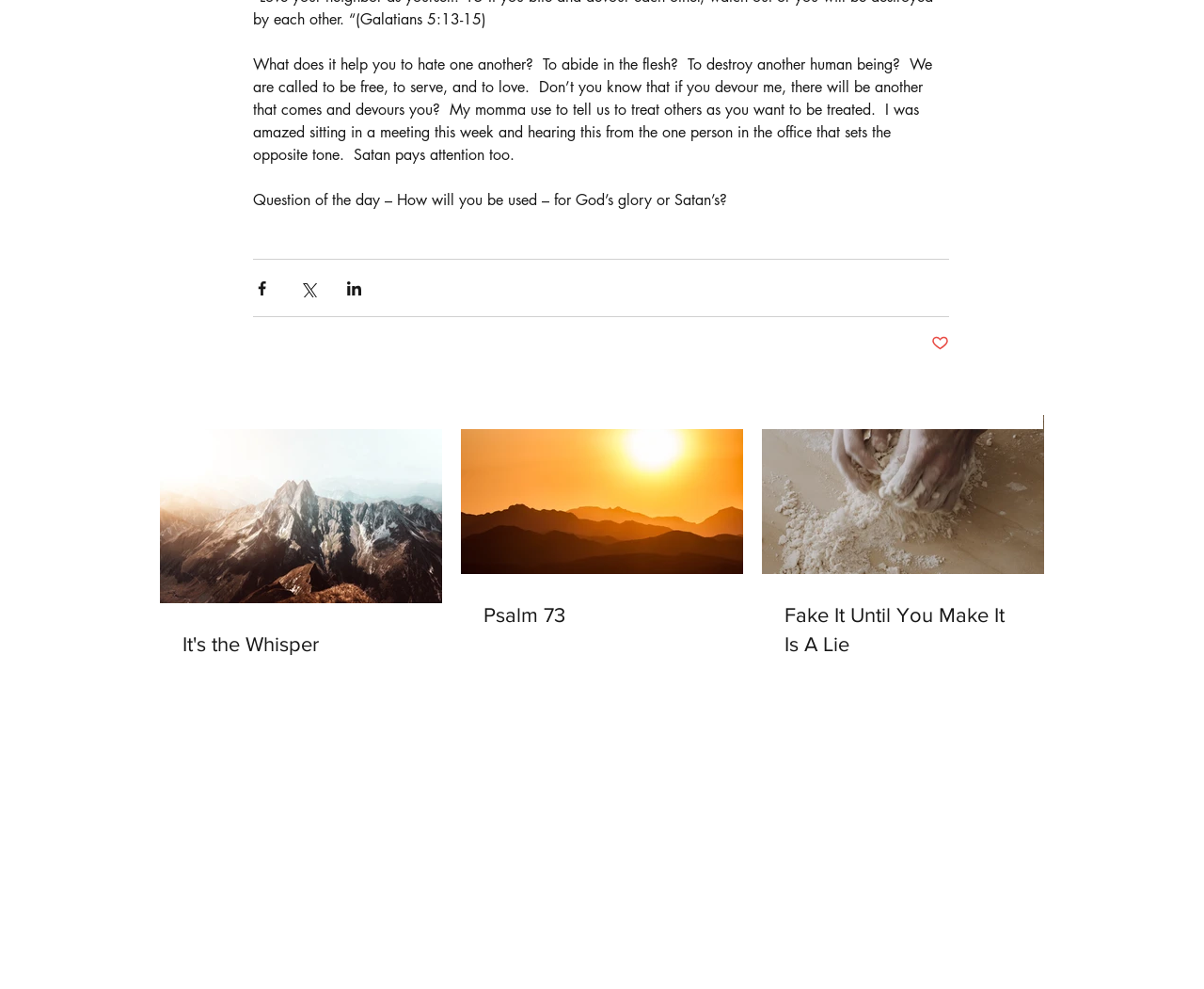Is the post marked as liked?
Answer the question with a detailed explanation, including all necessary information.

I found a button element with the text 'Post not marked as liked', which indicates that the post is not marked as liked.